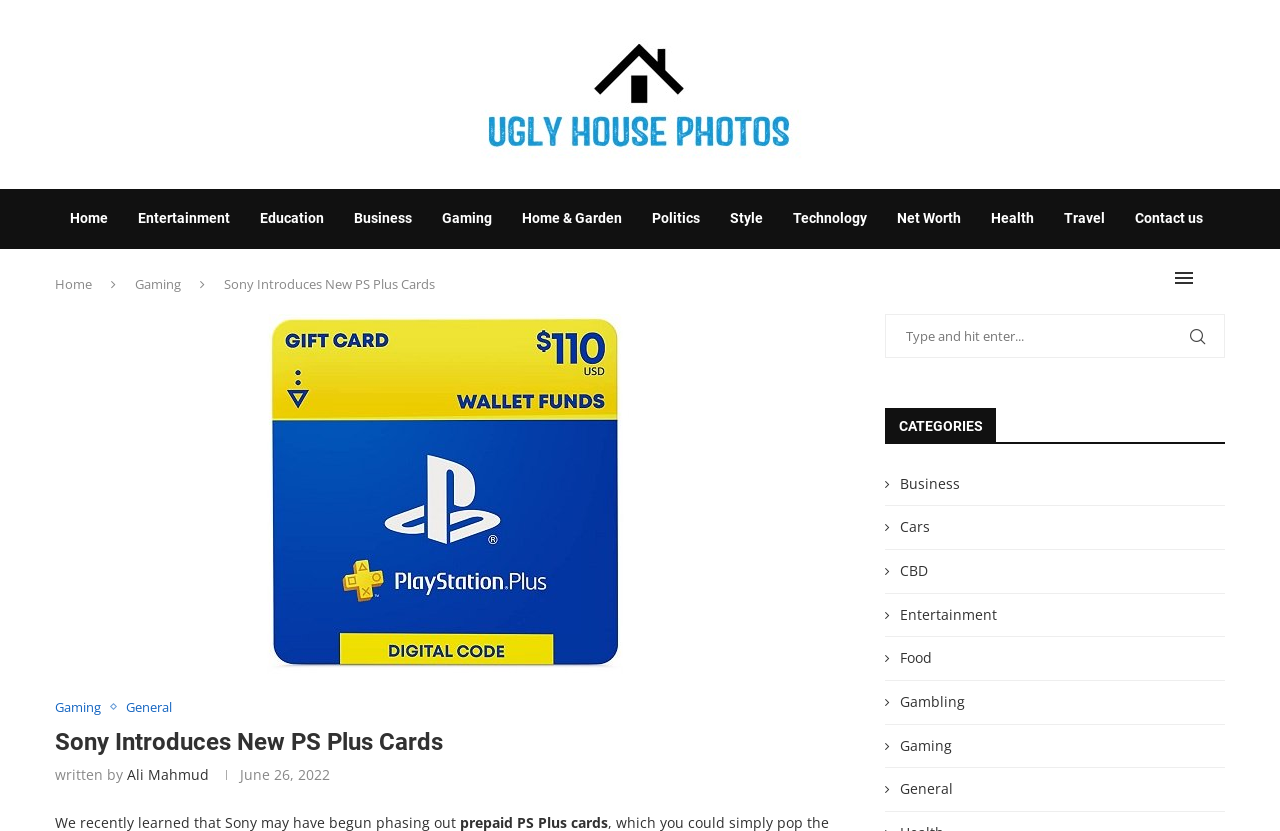Provide a short answer to the following question with just one word or phrase: What categories are available on the website?

Multiple categories